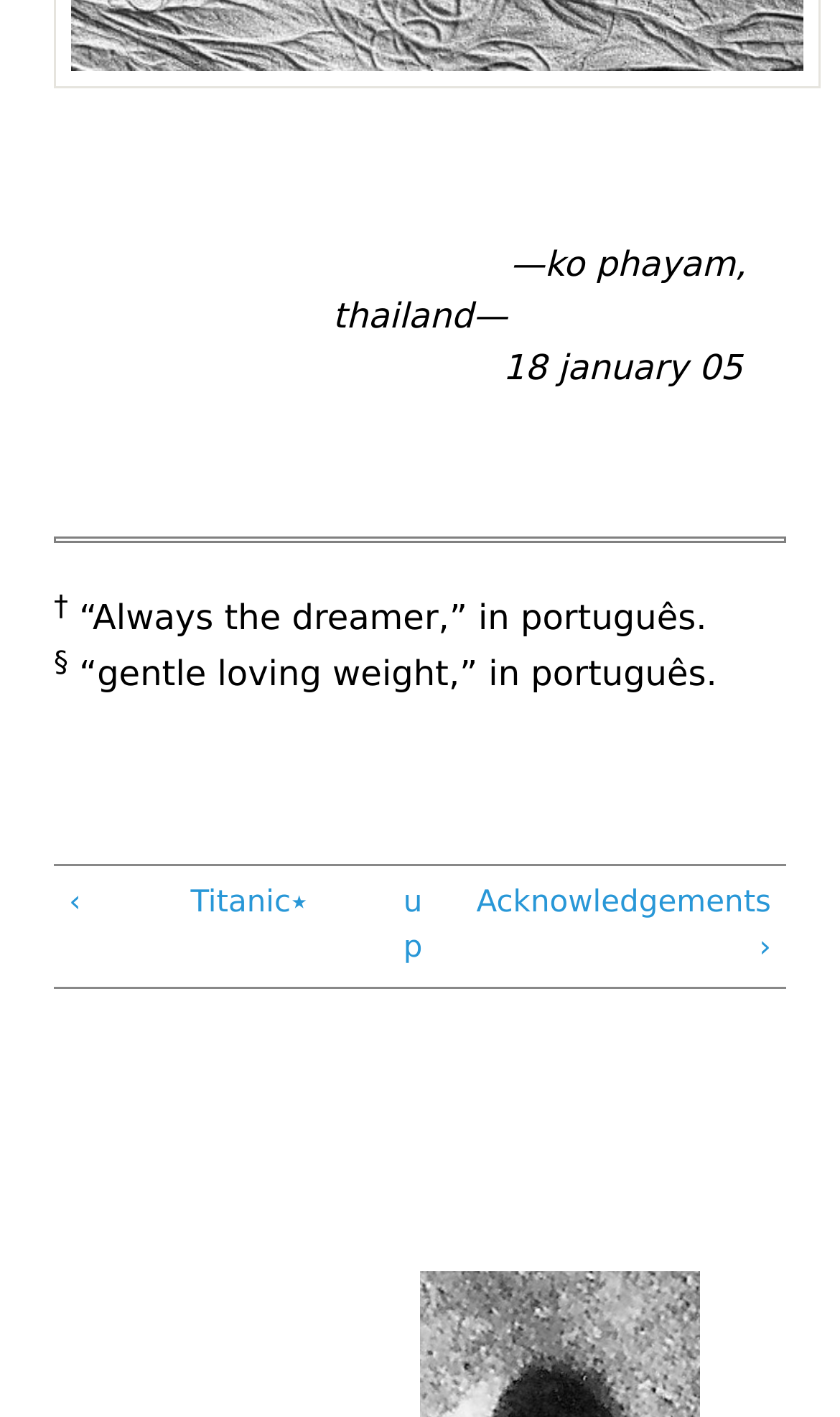What is the purpose of the superscript elements?
Look at the image and provide a detailed response to the question.

The superscript elements contain links and symbols, such as '†' and '§', which suggest that they are used to provide additional information or references related to the text they are associated with.